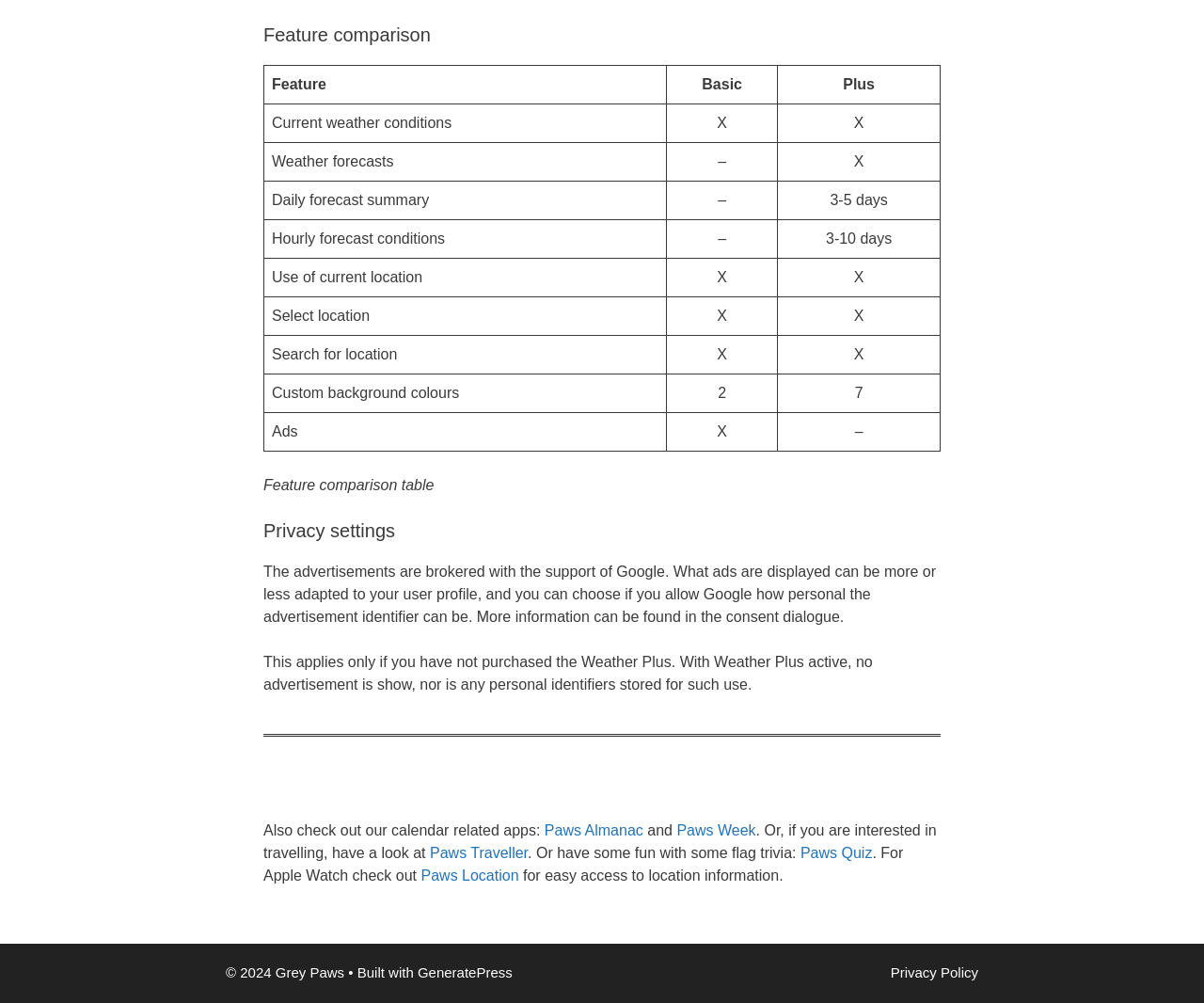What is the main difference between the Basic and Plus versions of the weather app?
Using the image, provide a detailed and thorough answer to the question.

The main difference between the Basic and Plus versions of the weather app is that the Plus version does not display advertisements, whereas the Basic version does. This is stated in the privacy settings section of the webpage.